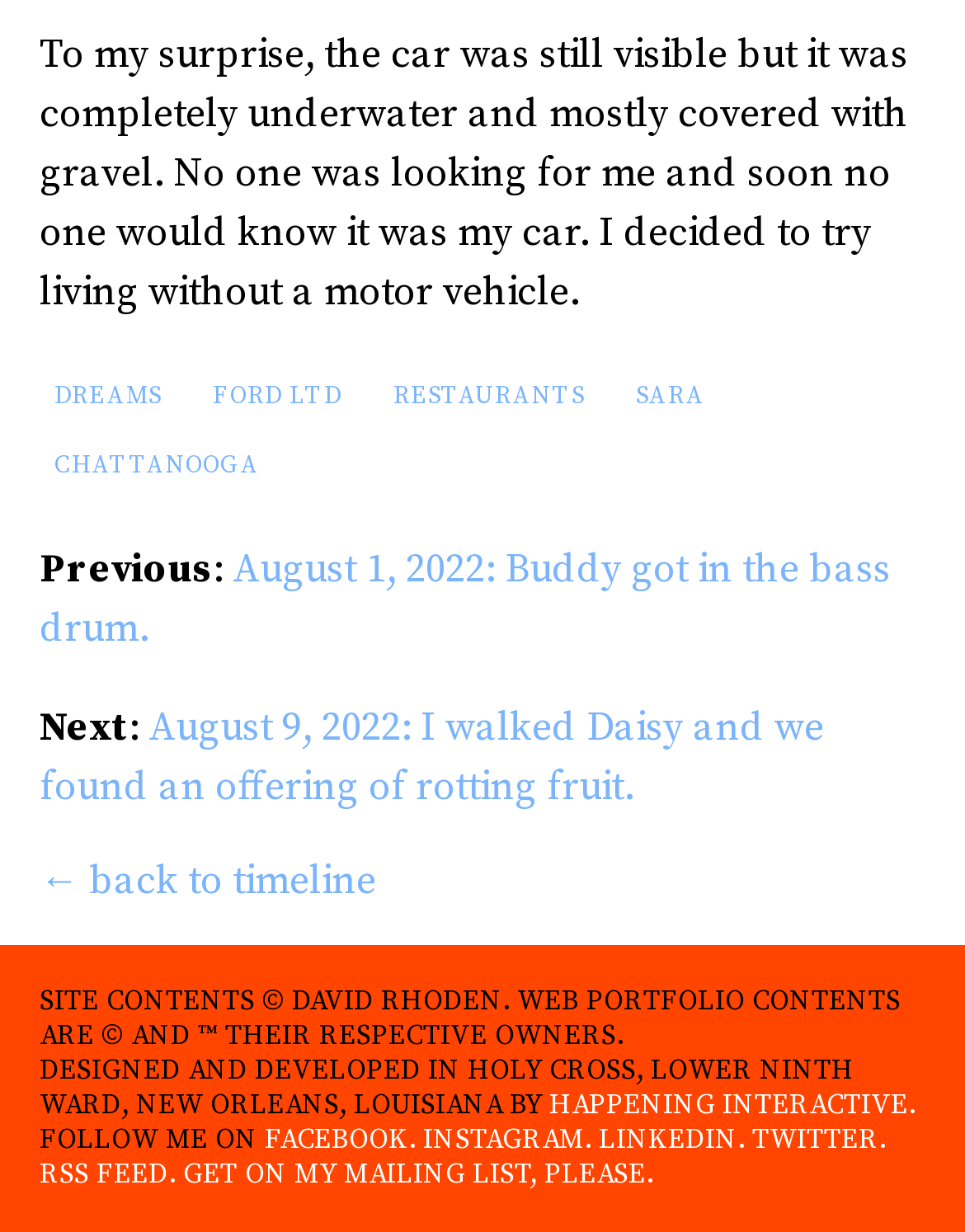Select the bounding box coordinates of the element I need to click to carry out the following instruction: "Go to the YouTube page".

None